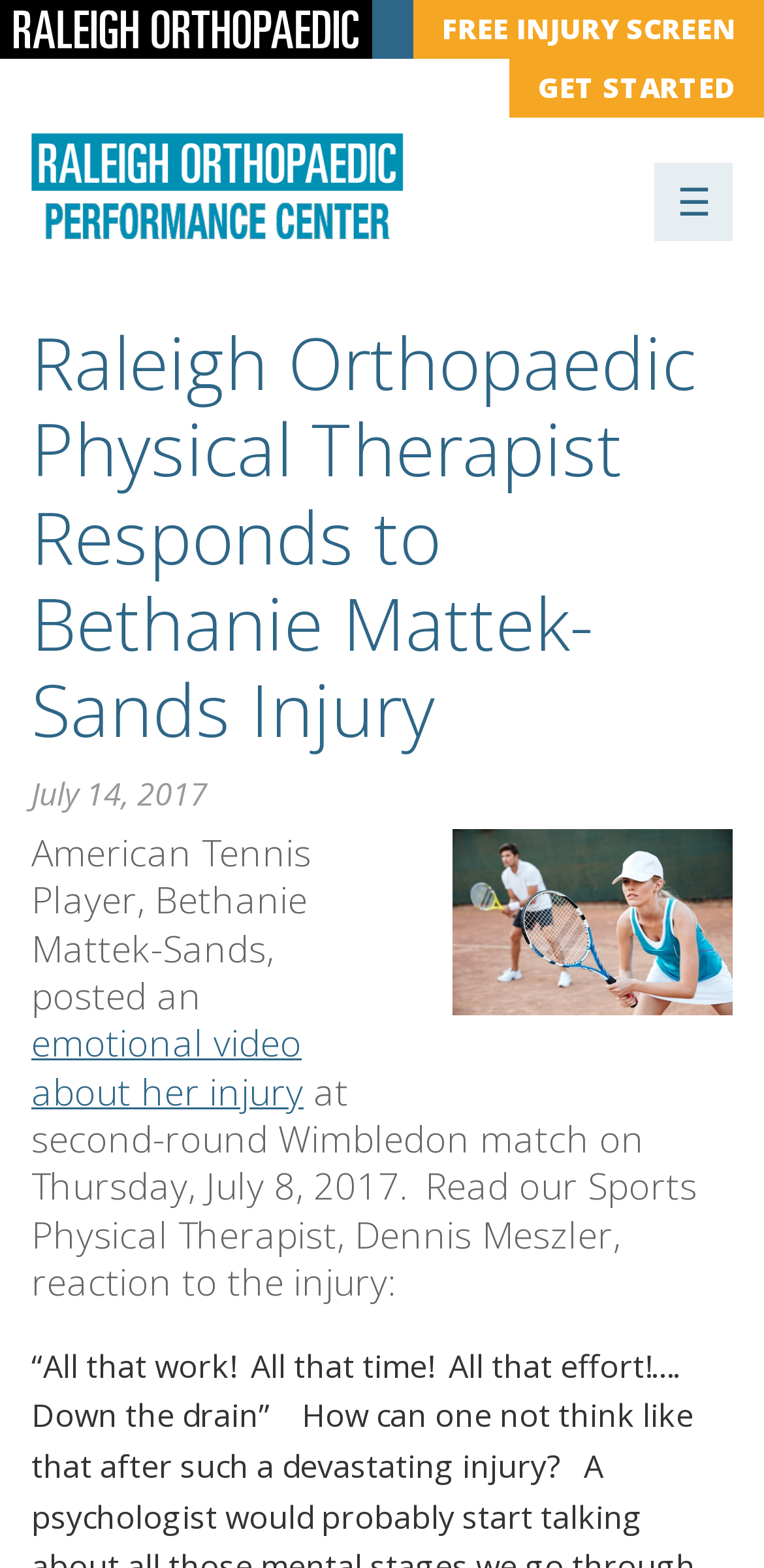Convey a detailed summary of the webpage, mentioning all key elements.

The webpage is about Raleigh Orthopaedic Physical Therapist's response to Bethanie Mattek-Sands' injury. At the top left corner, there is a logo of "Raleigh Ortho" which is also a link. Next to it, on the top right corner, there are two links: "FREE INJURY SCREEN" and "GET STARTED". Below the logo, there is another logo of "APC Raleigh" which is also a link.

On the top right side, there is a button with a hamburger menu icon. When clicked, it expands to reveal a header section. The header section contains a heading that repeats the title of the webpage. Below the title, there is a time stamp indicating the date "July 14, 2017". 

The main content of the webpage starts with a heading that summarizes the article. The heading describes how American tennis player Bethanie Mattek-Sands posted an emotional video about her injury at Wimbledon. The article then provides a reaction to the injury from Sports Physical Therapist, Dennis Meszler. Within the article, there is a link to the "emotional video about her injury".